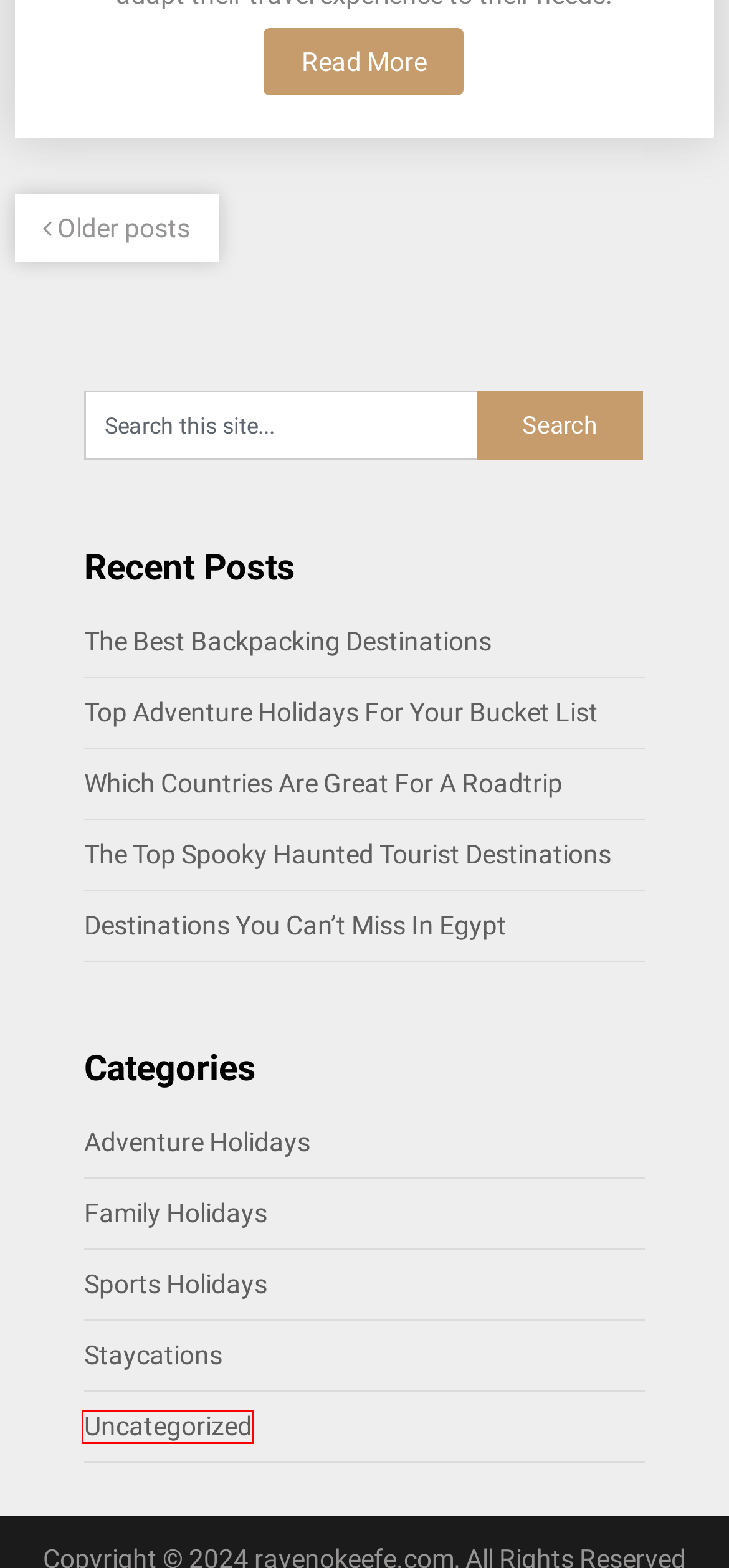You are given a webpage screenshot where a red bounding box highlights an element. Determine the most fitting webpage description for the new page that loads after clicking the element within the red bounding box. Here are the candidates:
A. Put the fun back in family holidays with these tips!
B. The Best Countries To Choose For A Family Roadtrip
C. What To See And Do In Thailand
D. 6 Places You Need To Visit In Europe
E. Best Haunted Destinations For Adventure Travel
F. World’s Best Backpacking Destinations
G. Uncategorized Archives - Raven Okeefe
H. Tourist Attractions That Don’t Match The Hype

G